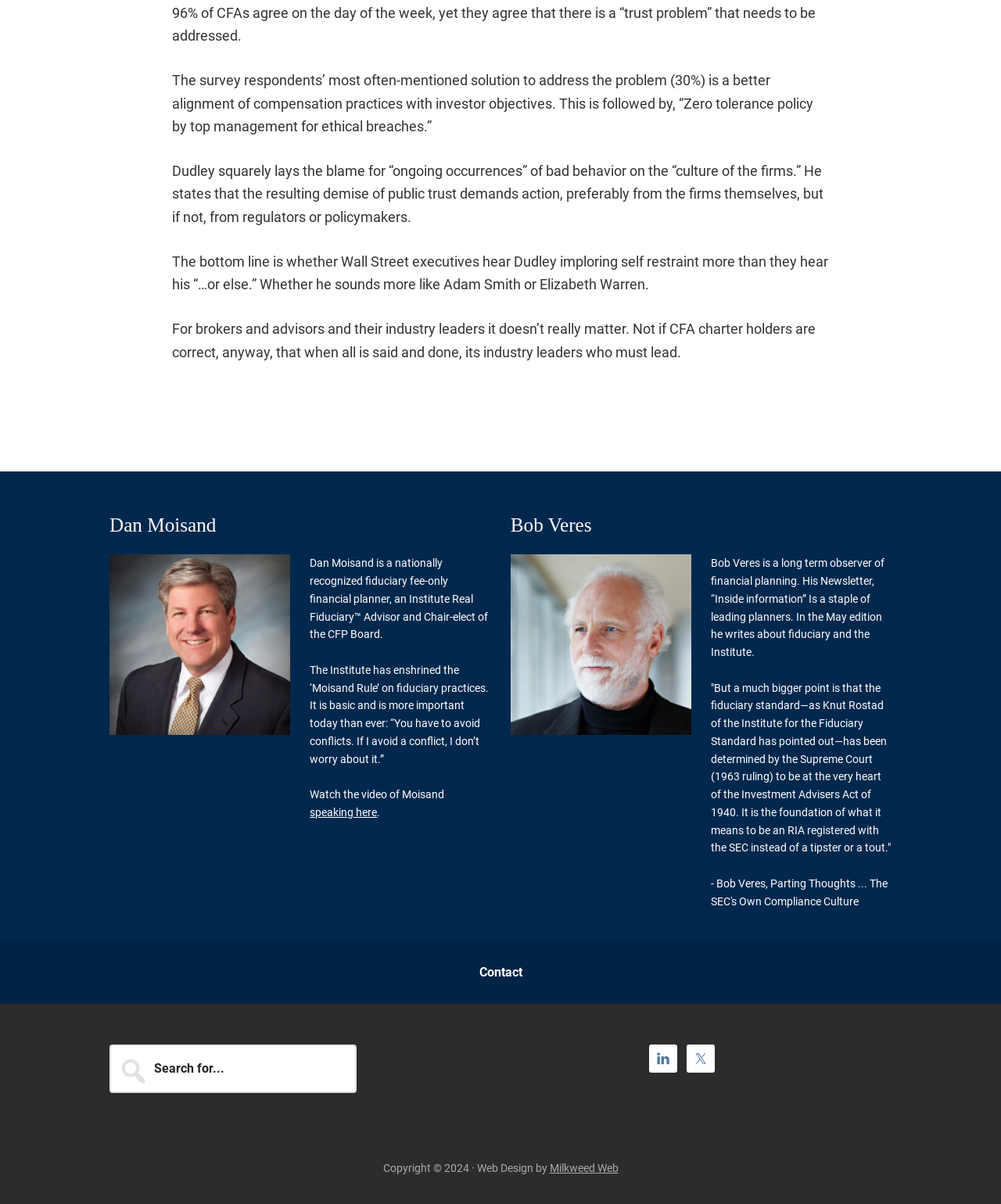From the given element description: "parent_node: Dan Moisand", find the bounding box for the UI element. Provide the coordinates as four float numbers between 0 and 1, in the order [left, top, right, bottom].

[0.109, 0.599, 0.29, 0.613]